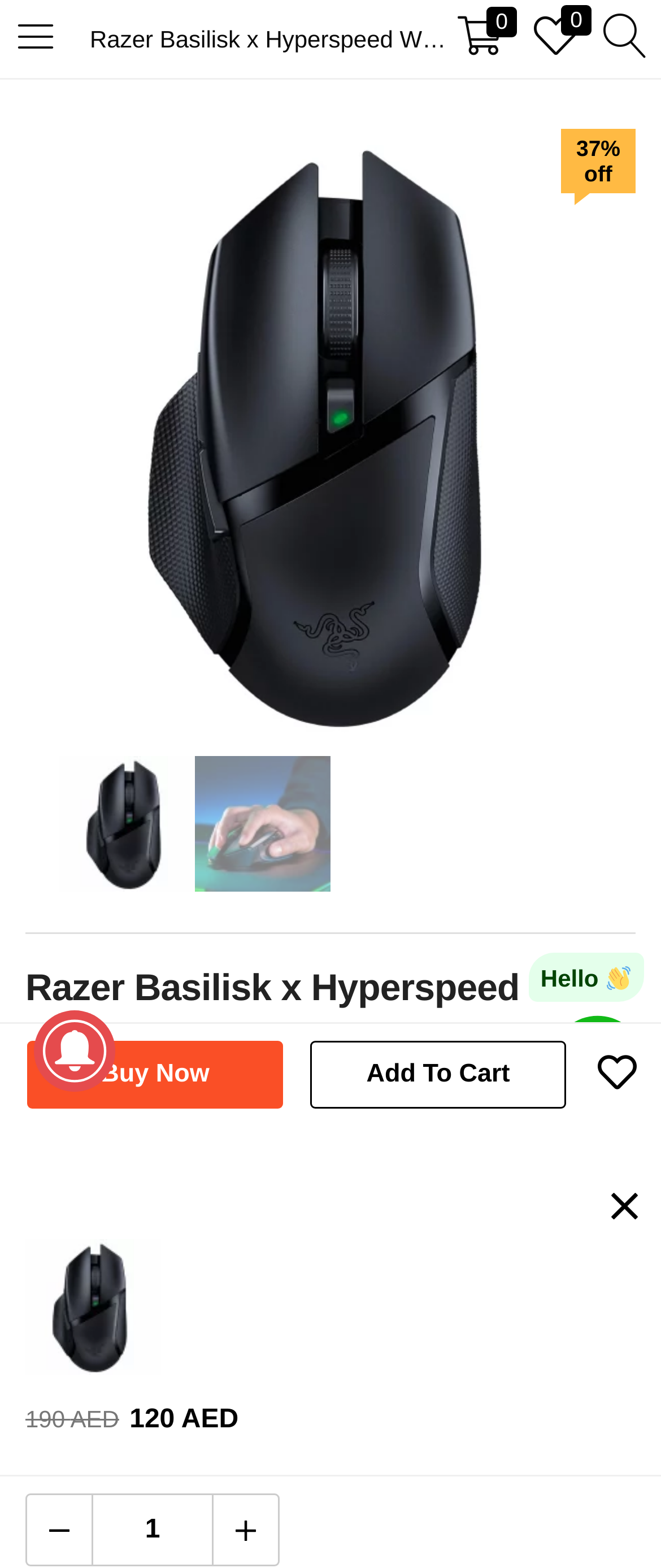What is the product name?
Utilize the information in the image to give a detailed answer to the question.

I found the product name by looking at the heading element with the text 'Razer Basilisk x Hyperspeed Wireless Gaming Mouse with Hyperspeed Technology Black' located at [0.038, 0.595, 0.962, 0.717]. This is likely the name of the product being displayed.